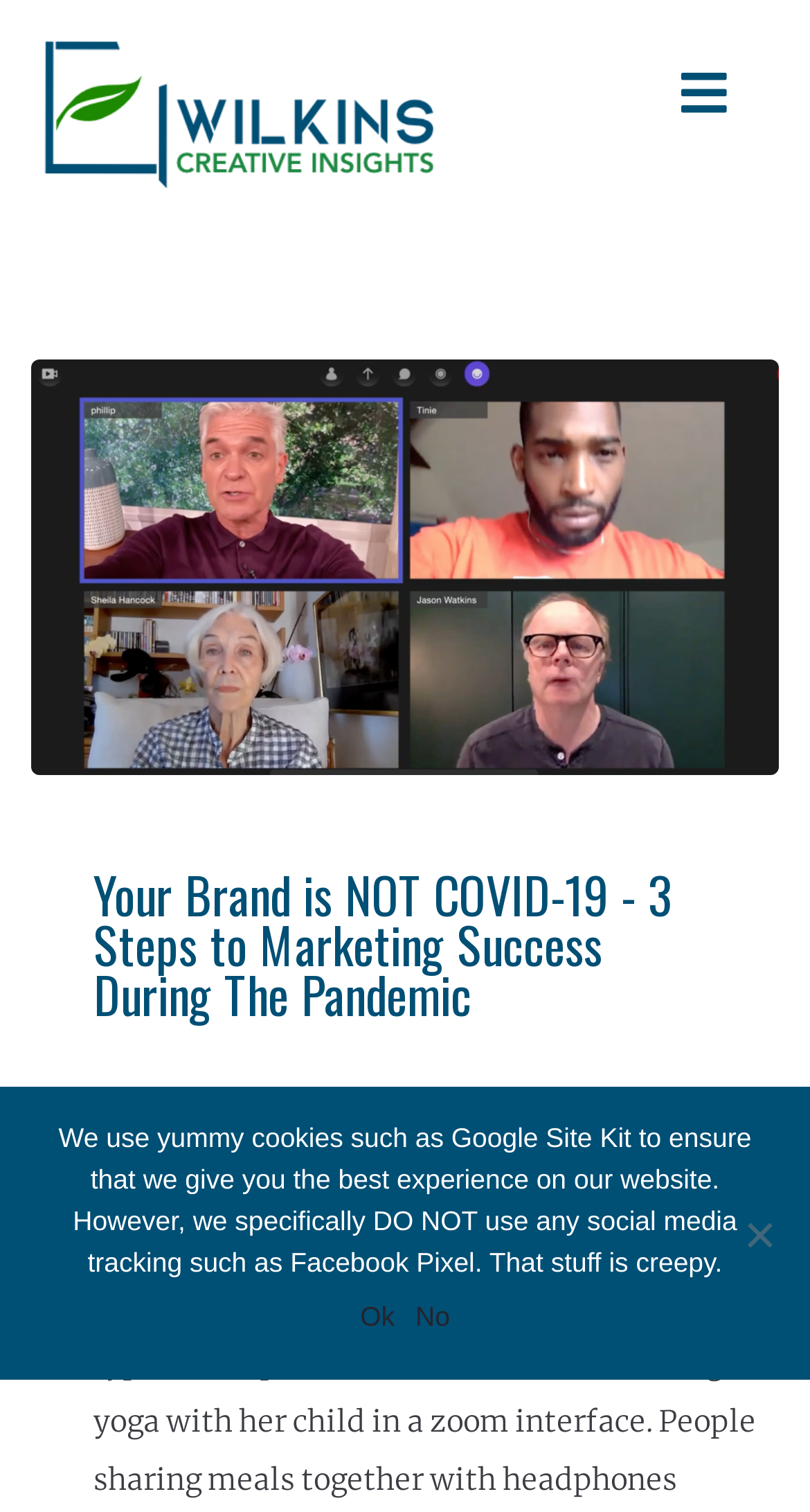What is the company name?
Kindly offer a comprehensive and detailed response to the question.

I found the company name by looking at the link element with the text 'Wilkins Creative Insights' which is also an image, indicating it's a logo. This logo is likely to represent the company name.